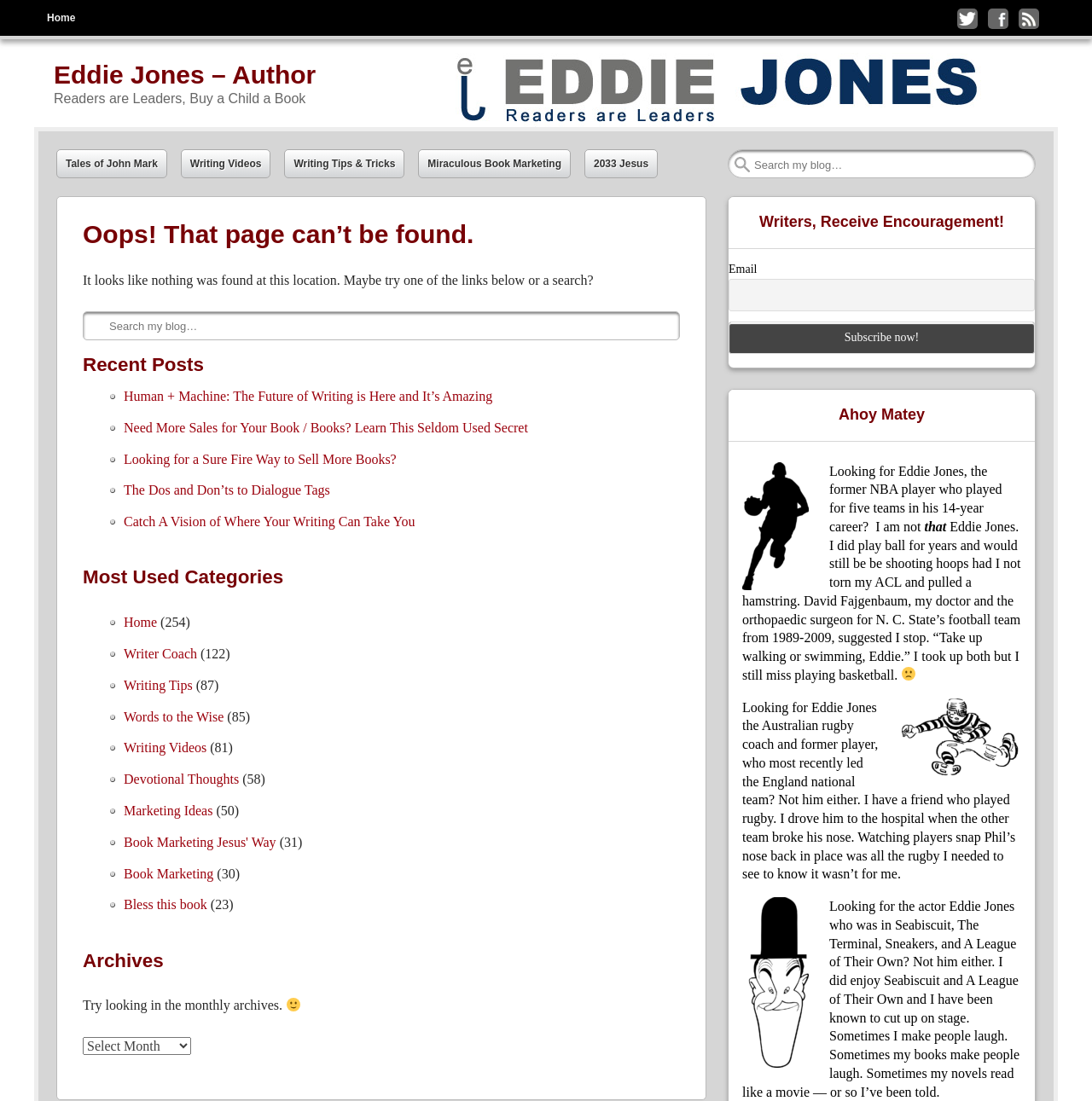Describe all the significant parts and information present on the webpage.

This webpage is an author's website, specifically Eddie Jones, with a "Page not found" error message. At the top, there is a menu with links to "Home", "Follow me on Twitter", "Like me on Facebook", and "Subscribe to my RSS Feed". Below the menu, the author's name "Eddie Jones – Author" is displayed prominently.

On the left side of the page, there is a search bar with a "Search" button. Below the search bar, there are links to various categories, including "Tales of John Mark", "Writing Videos", "Writing Tips & Tricks", and "Miraculous Book Marketing".

The main content of the page is divided into two sections. The first section has a heading "Oops! That page can’t be found." and a message suggesting that the user try searching for the content they are looking for. Below this message, there are links to recent posts, including "Human + Machine: The Future of Writing is Here and It’s Amazing" and "Need More Sales for Your Book / Books? Learn This Seldom Used Secret".

The second section has a heading "Writers, Receive Encouragement!" and a form to subscribe to the author's newsletter. Below this form, there is a section with a heading "Ahoy Matey" that appears to be a personal message from the author. The author explains that they are not the Eddie Jones who played in the NBA or coached rugby, but rather an author who writes novels and enjoys making people laugh. There are also images of the author and other Eddie Joneses on this section.

At the bottom of the page, there is a section with links to archives and a combobox to select a specific month to view.